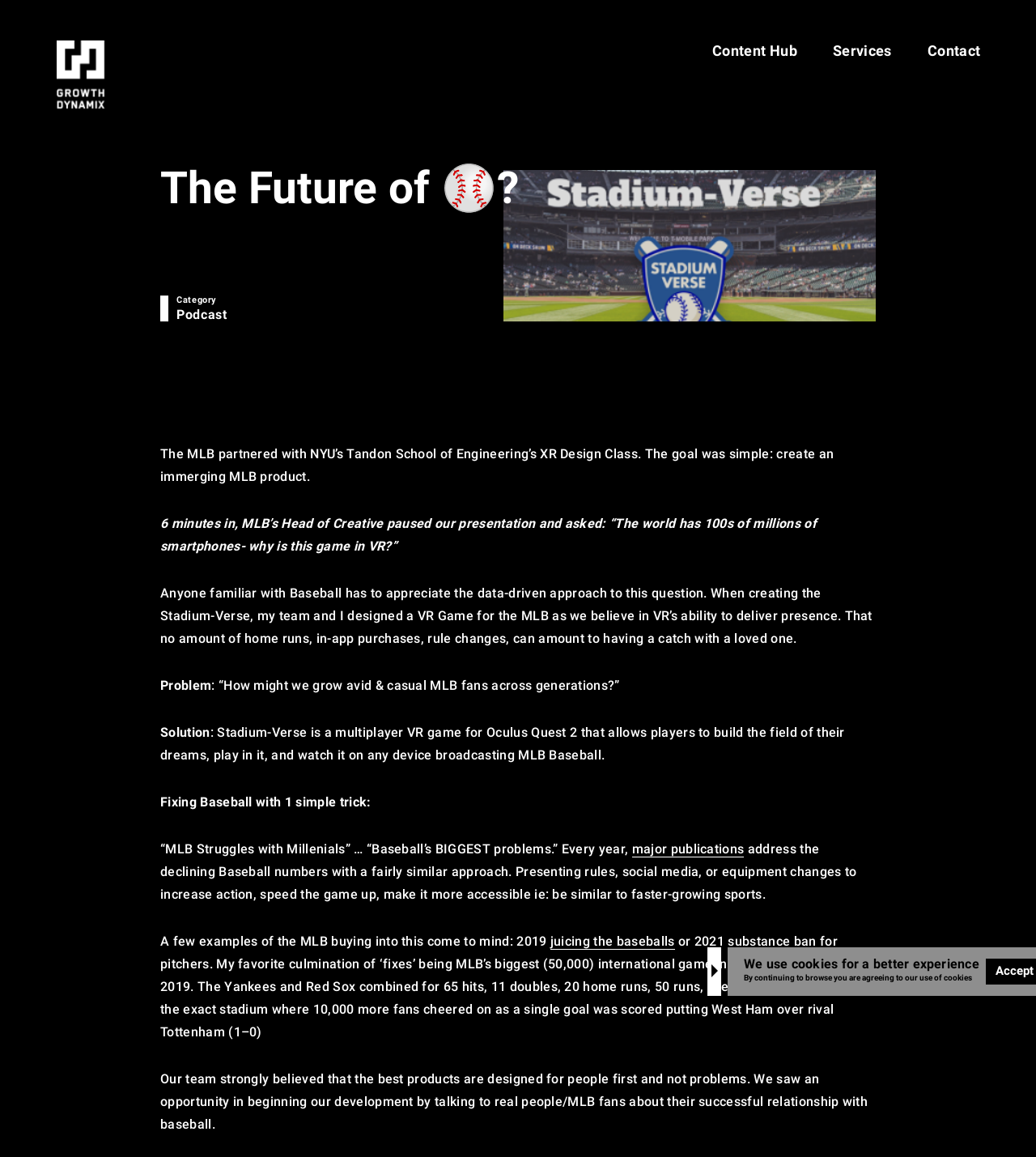Please respond to the question using a single word or phrase:
What is the question asked by MLB's Head of Creative?

“The world has 100s of millions of smartphones- why is this game in VR?”